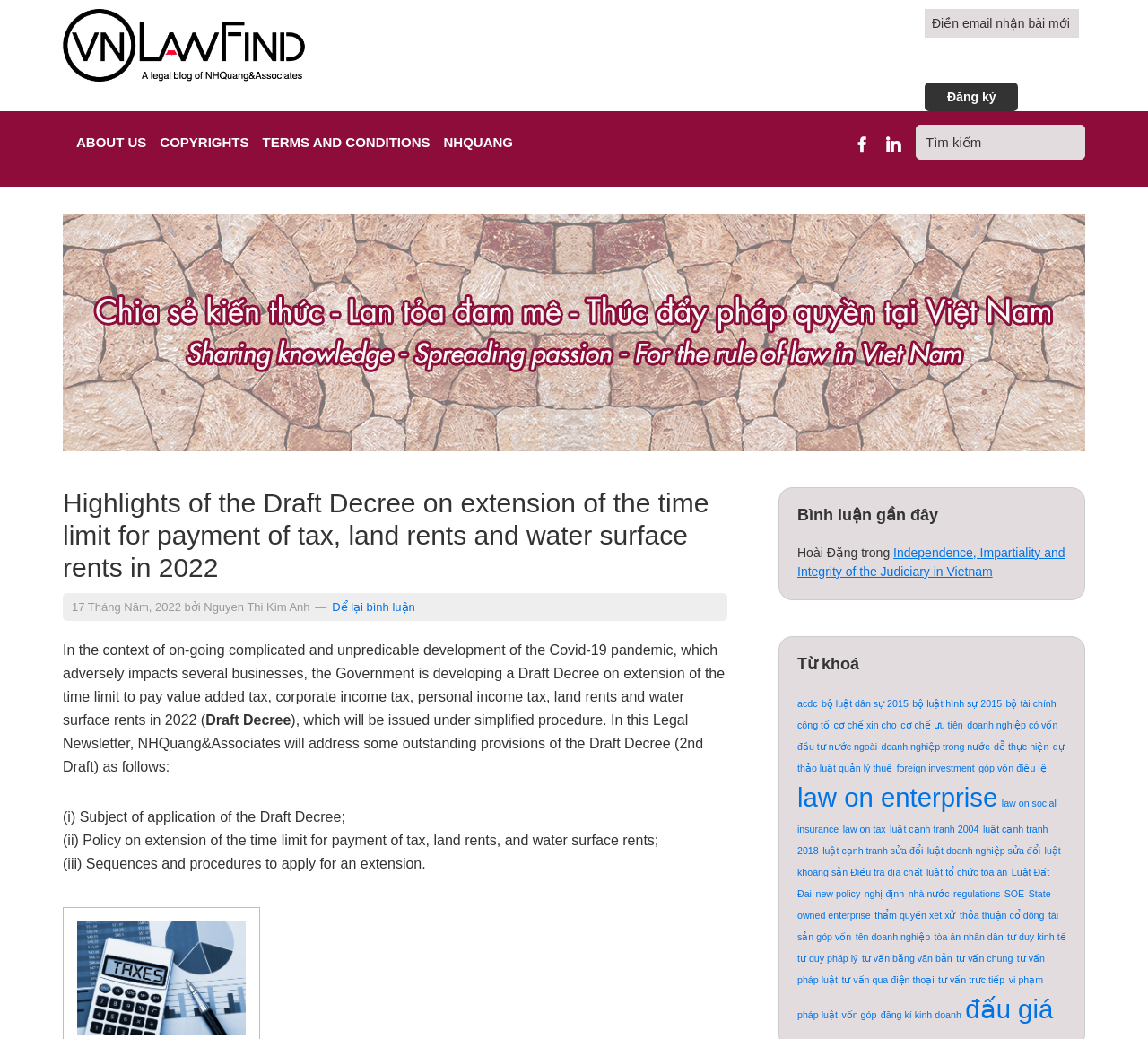Please study the image and answer the question comprehensively:
What is the date of the article?

The date of the article can be found below the heading, where it is written '17 Tháng Năm, 2022', which is the Vietnamese way of writing 'May 17, 2022'.